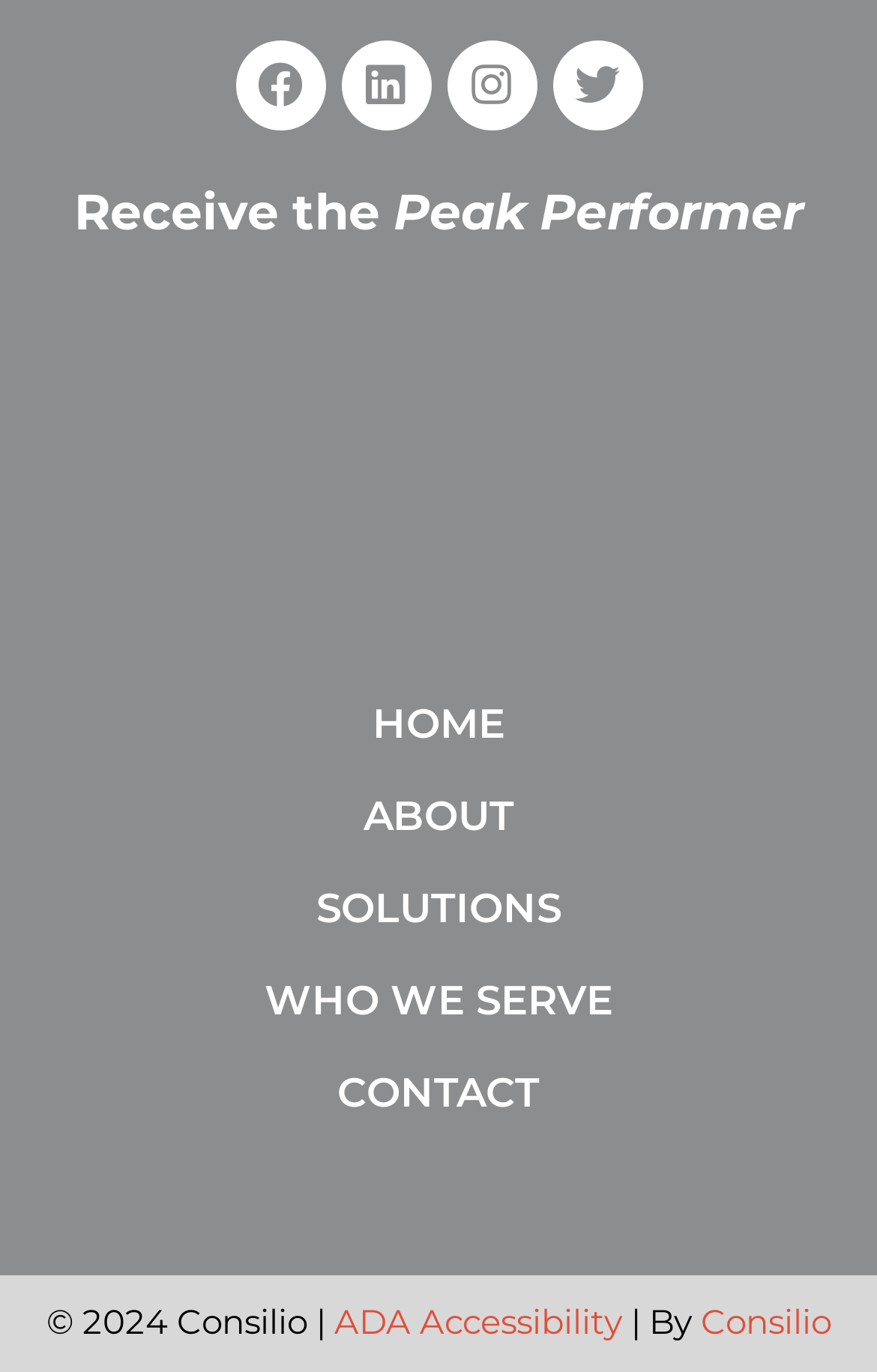Highlight the bounding box of the UI element that corresponds to this description: "Home".

[0.026, 0.495, 0.974, 0.563]